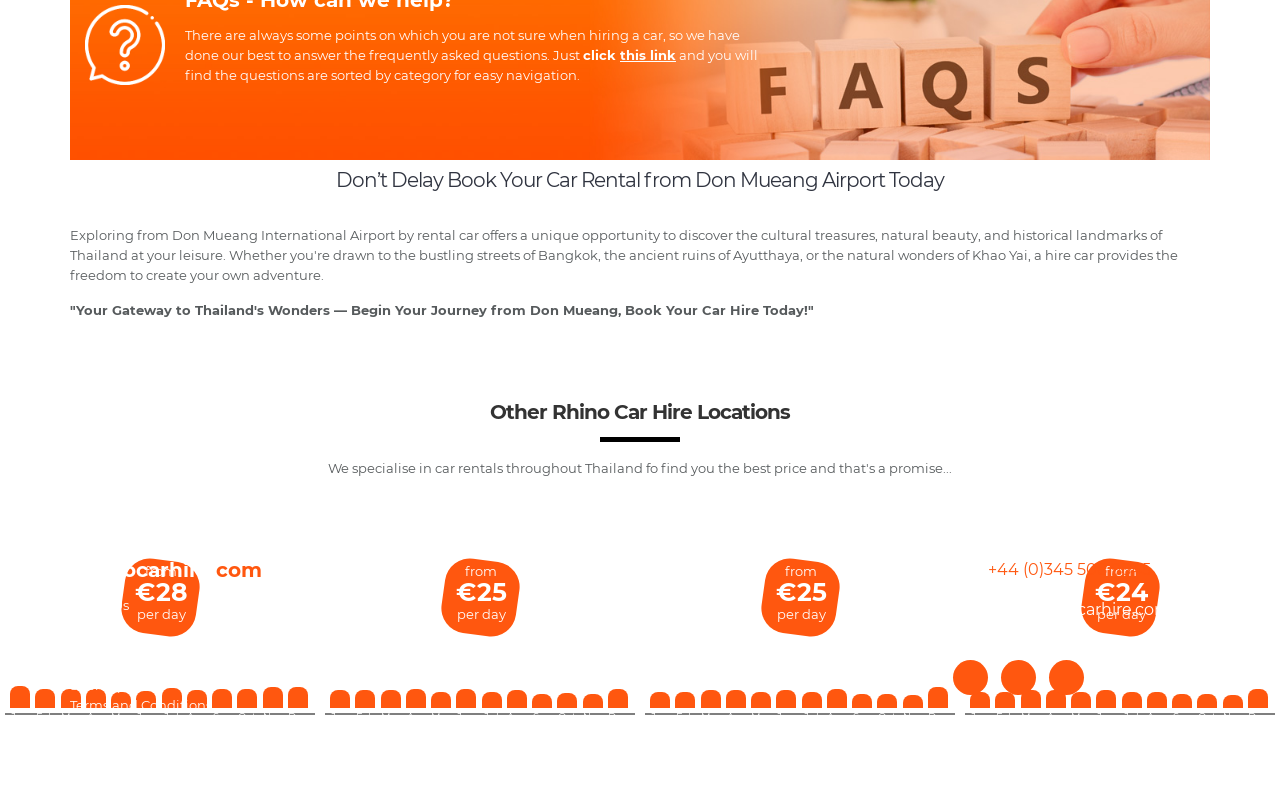Identify the coordinates of the bounding box for the element that must be clicked to accomplish the instruction: "Browse by day".

None